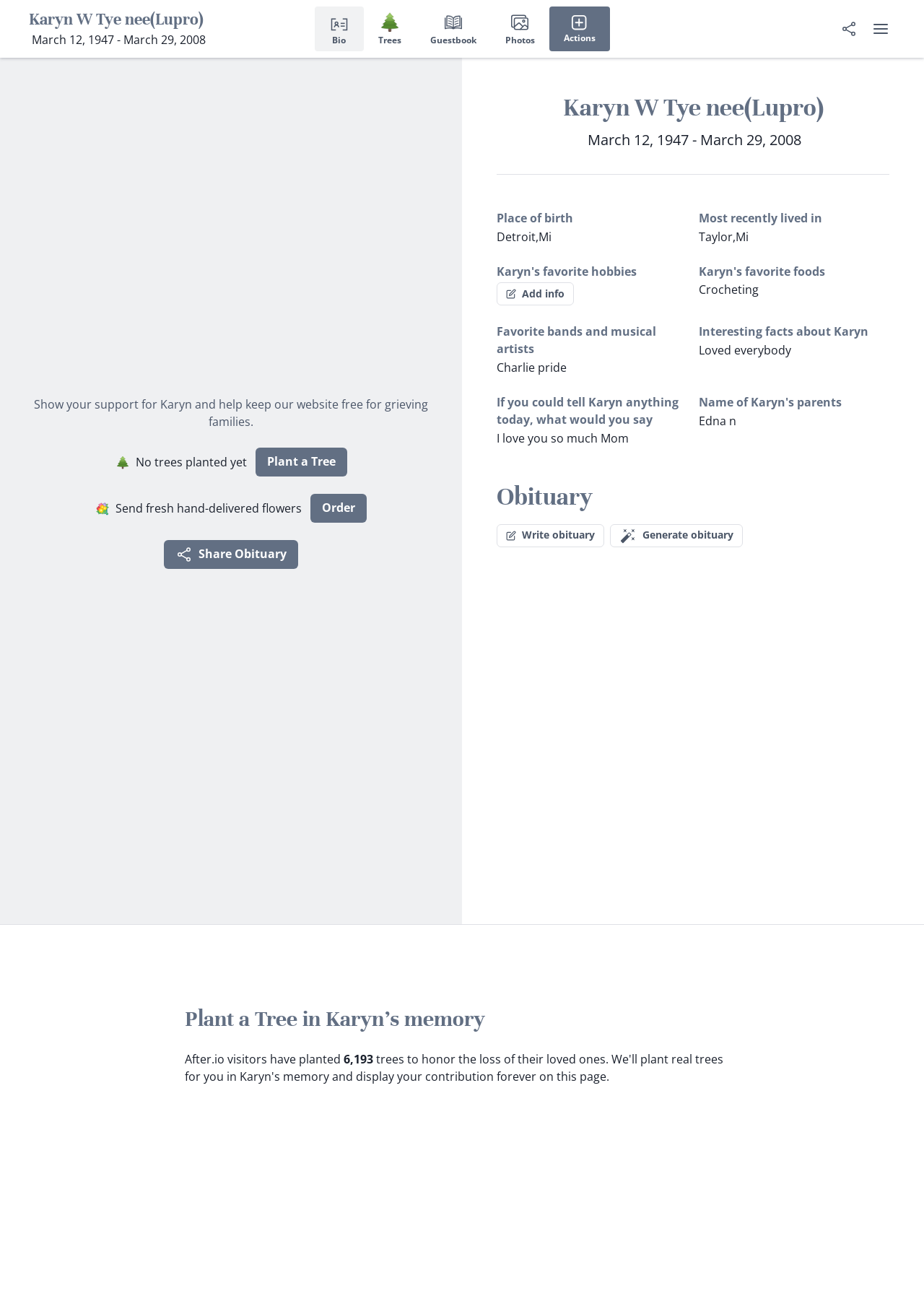Please identify the bounding box coordinates for the region that you need to click to follow this instruction: "View Guestbook".

[0.45, 0.005, 0.531, 0.04]